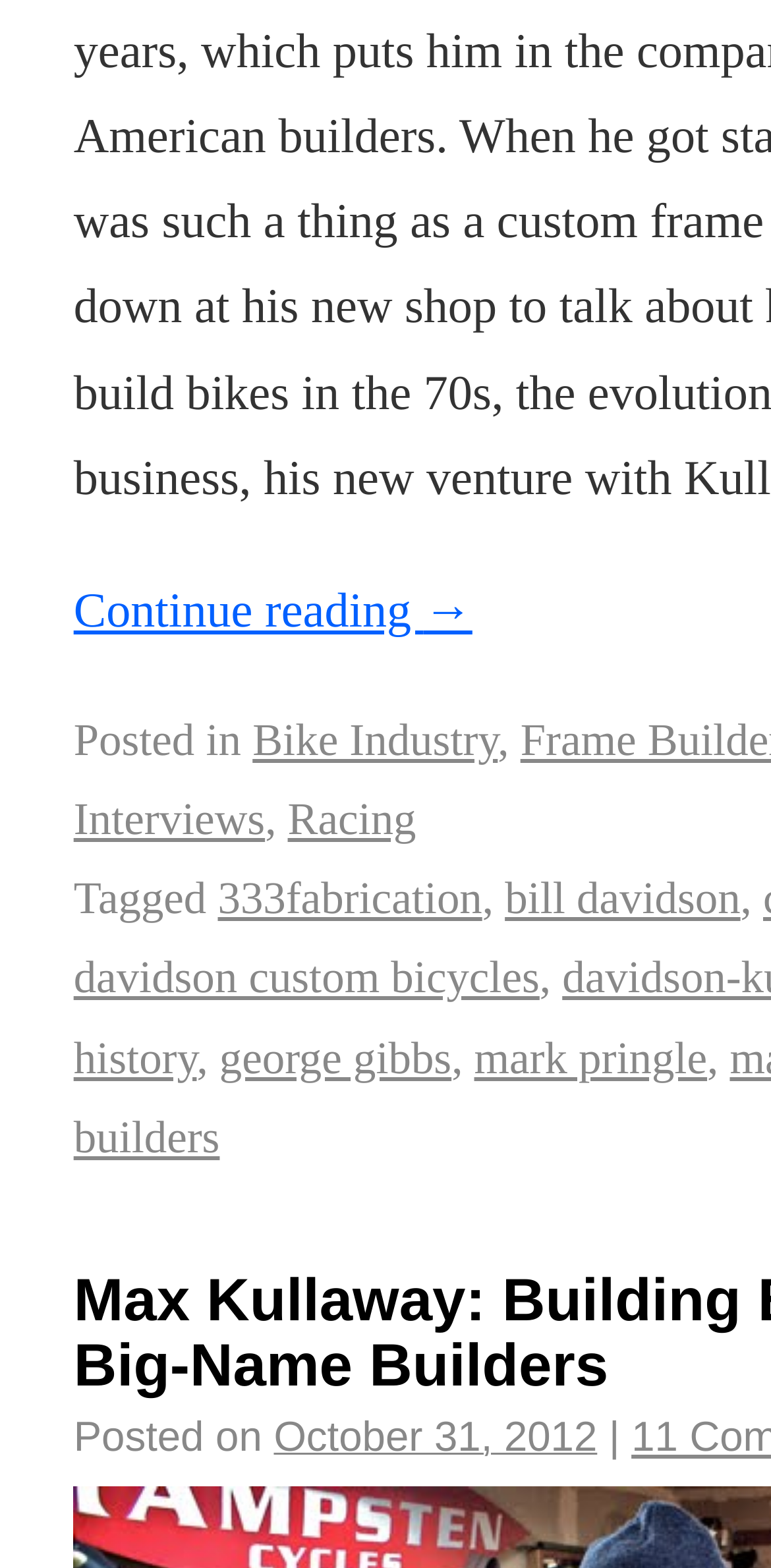What categories are mentioned in the post?
Refer to the image and give a detailed answer to the question.

By examining the links and static text elements, I found that the post is categorized under 'Bike Industry', 'Interviews', and 'Racing'. These categories are mentioned in the links and static text elements with bounding box coordinates indicating their vertical positions.